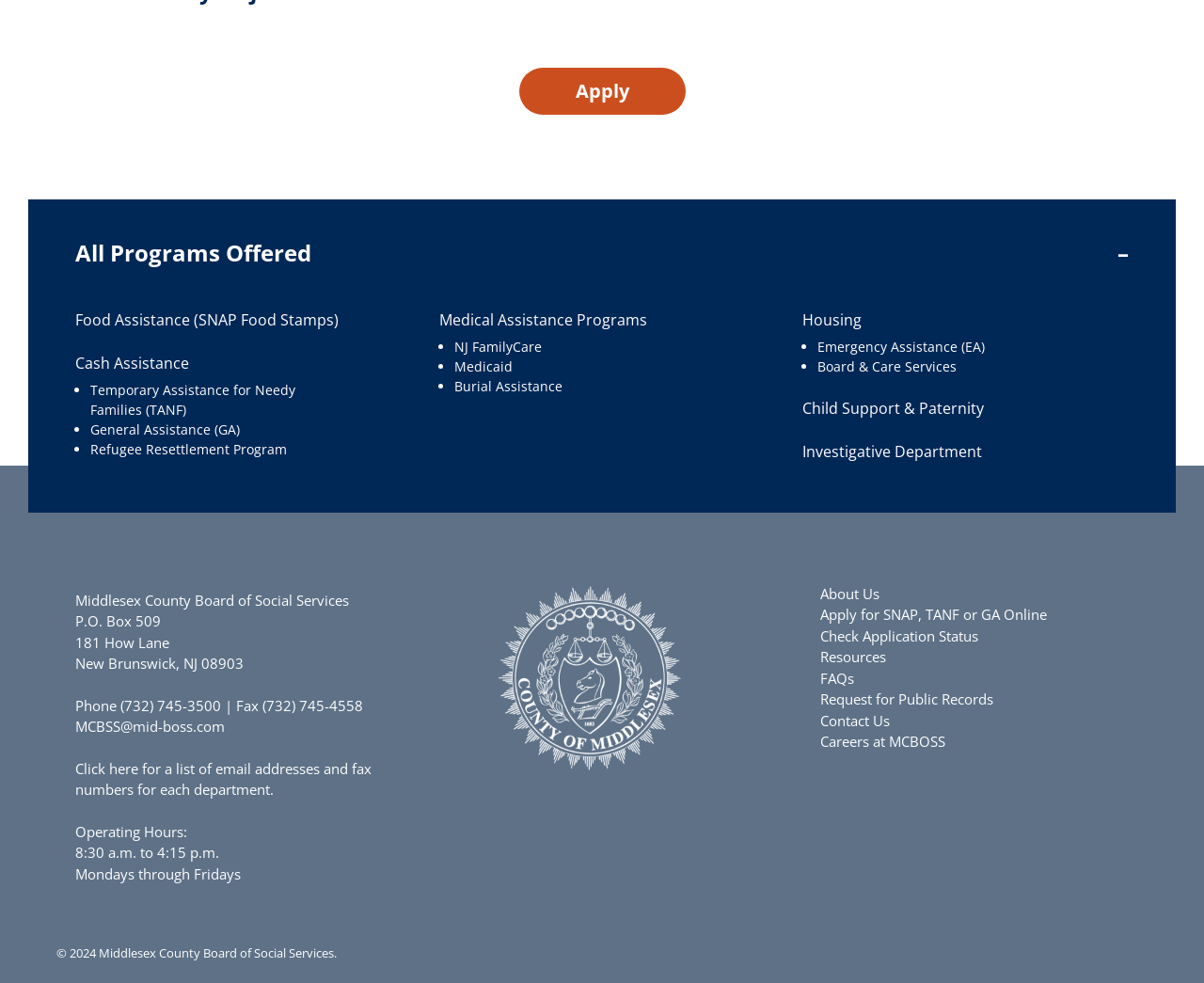What is the name of the organization?
Using the image, answer in one word or phrase.

Middlesex County Board of Social Services